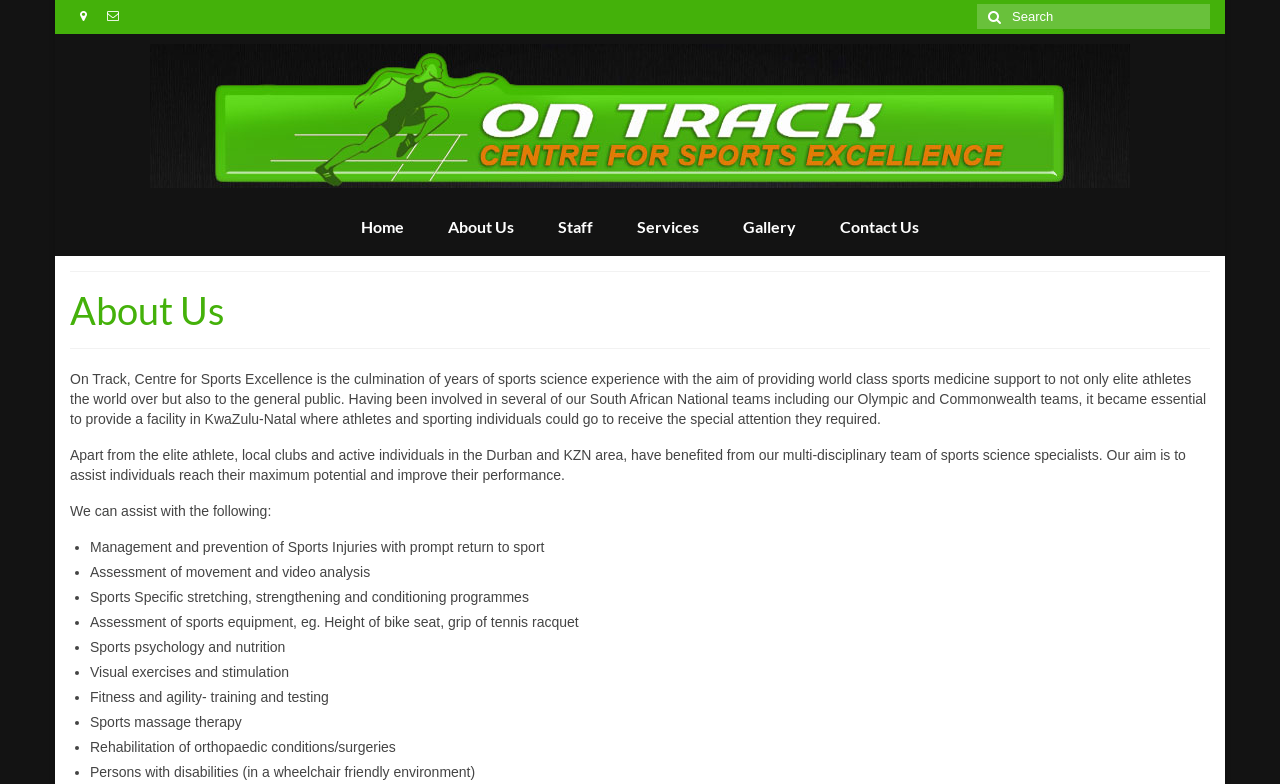Please reply to the following question with a single word or a short phrase:
What is the name of the sports center?

On Track